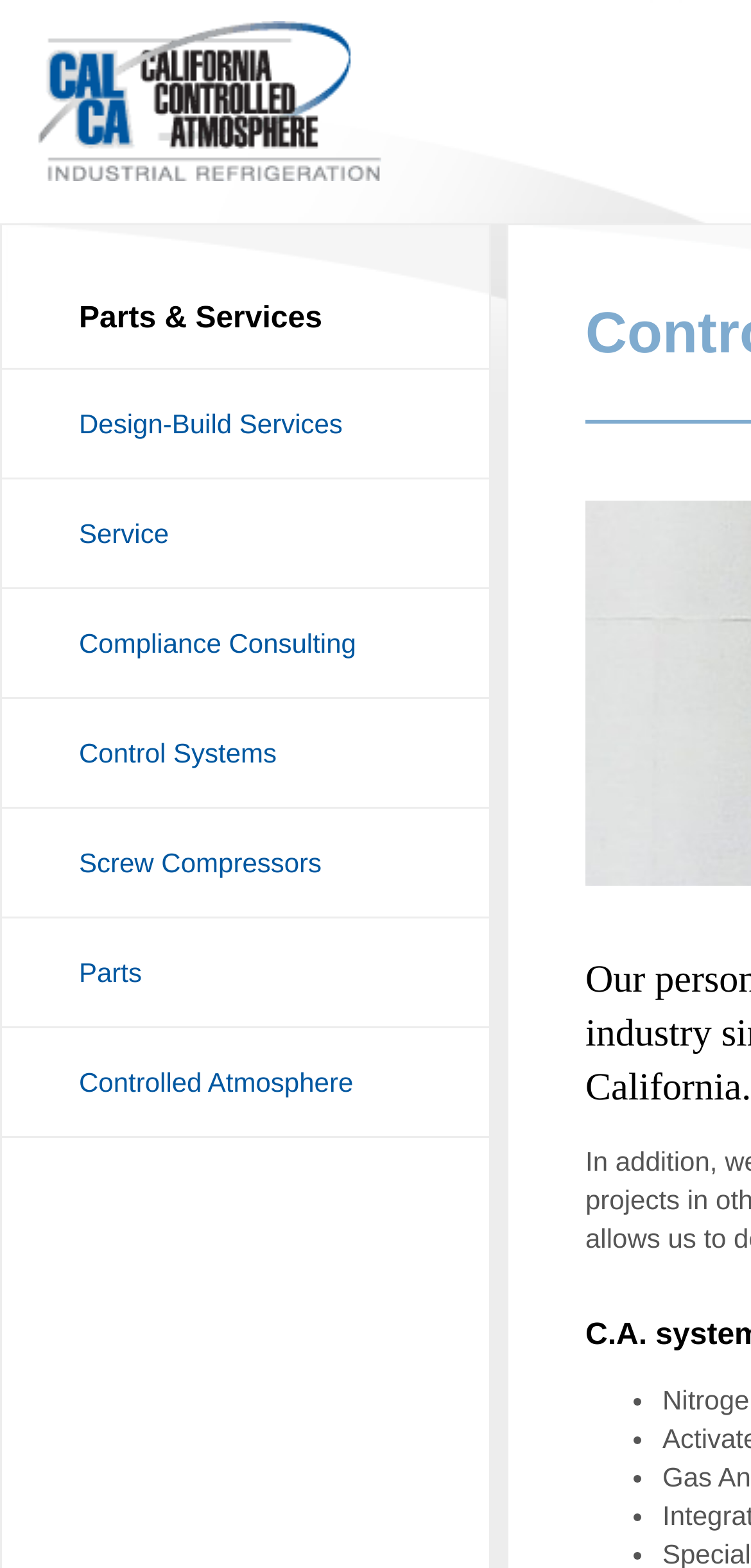Bounding box coordinates are specified in the format (top-left x, top-left y, bottom-right x, bottom-right y). All values are floating point numbers bounded between 0 and 1. Please provide the bounding box coordinate of the region this sentence describes: Screw Compressors

[0.003, 0.515, 0.651, 0.585]